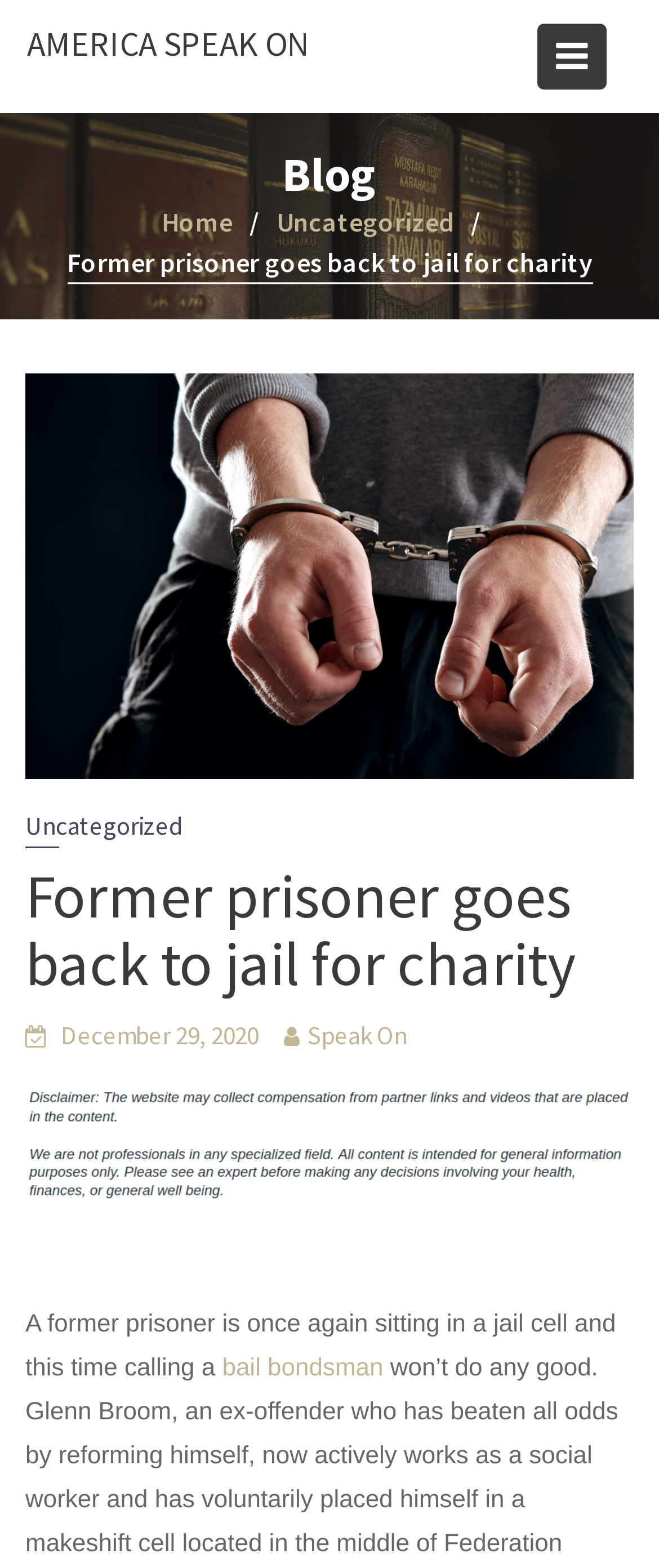Indicate the bounding box coordinates of the element that must be clicked to execute the instruction: "View phone number". The coordinates should be given as four float numbers between 0 and 1, i.e., [left, top, right, bottom].

None